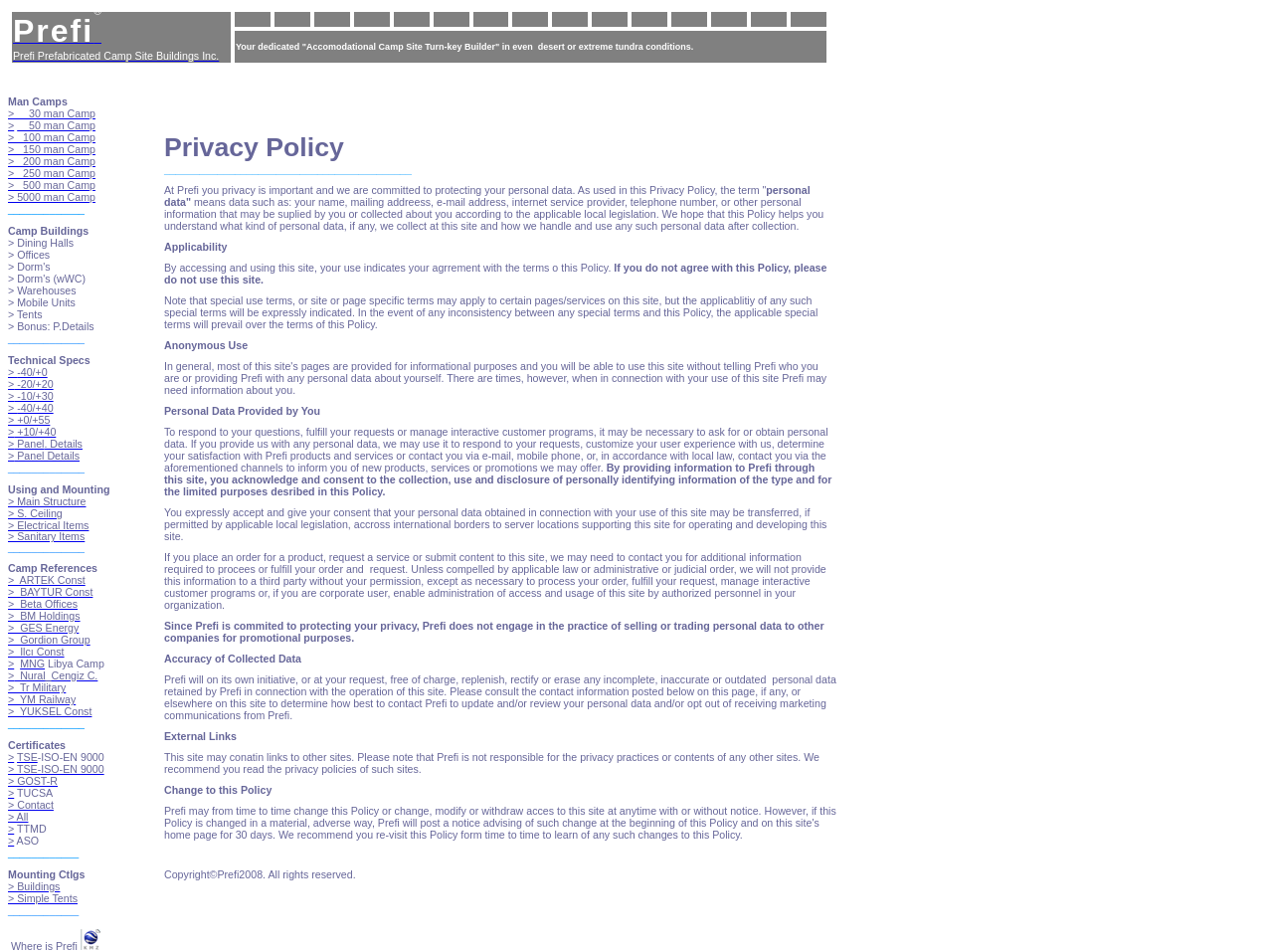What is the temperature range mentioned for the camp site?
Carefully analyze the image and provide a thorough answer to the question.

The webpage mentions various temperature ranges, including -40/+40, which indicates that the camp site can operate in extreme temperature conditions.